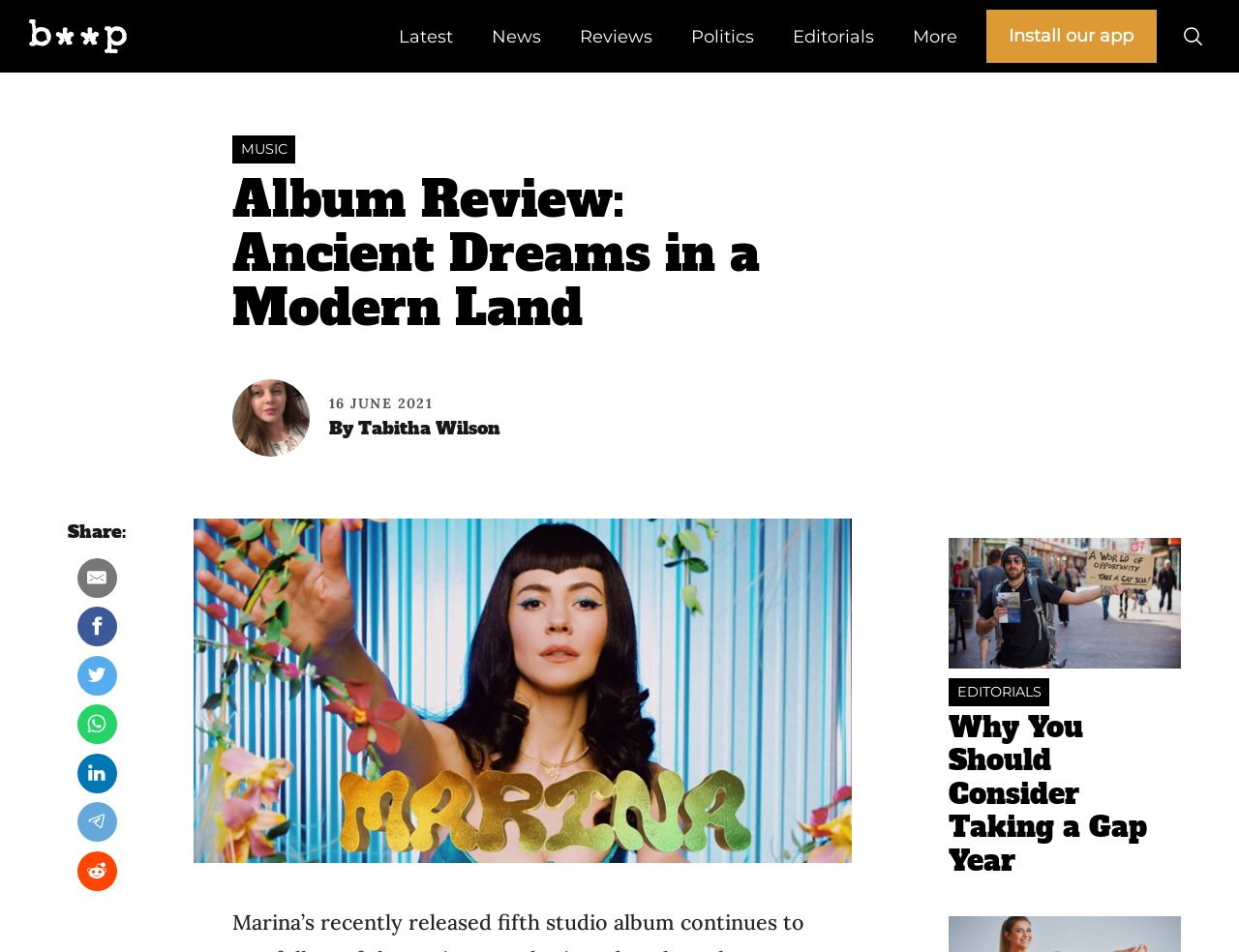What is the date of the album review?
Refer to the image and provide a detailed answer to the question.

The date of the album review can be determined by looking at the heading section, which includes the text '16 JUNE 2021'. This indicates that the review was published on this date.